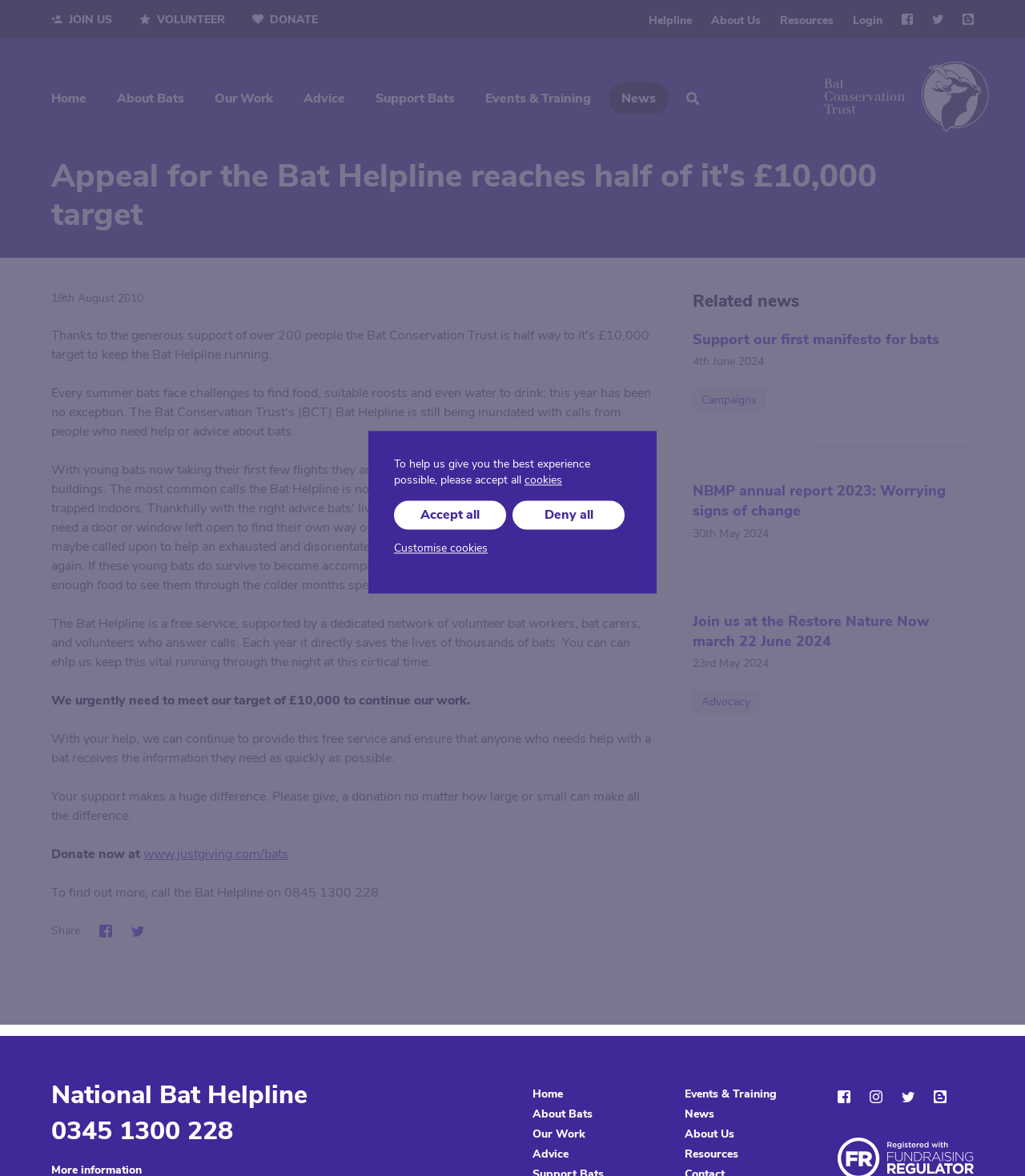What is the phone number of the Bat Helpline?
Using the information presented in the image, please offer a detailed response to the question.

The phone number of the Bat Helpline is mentioned at the bottom of the webpage as 0845 1300 228, which can be called to get help with a bat.